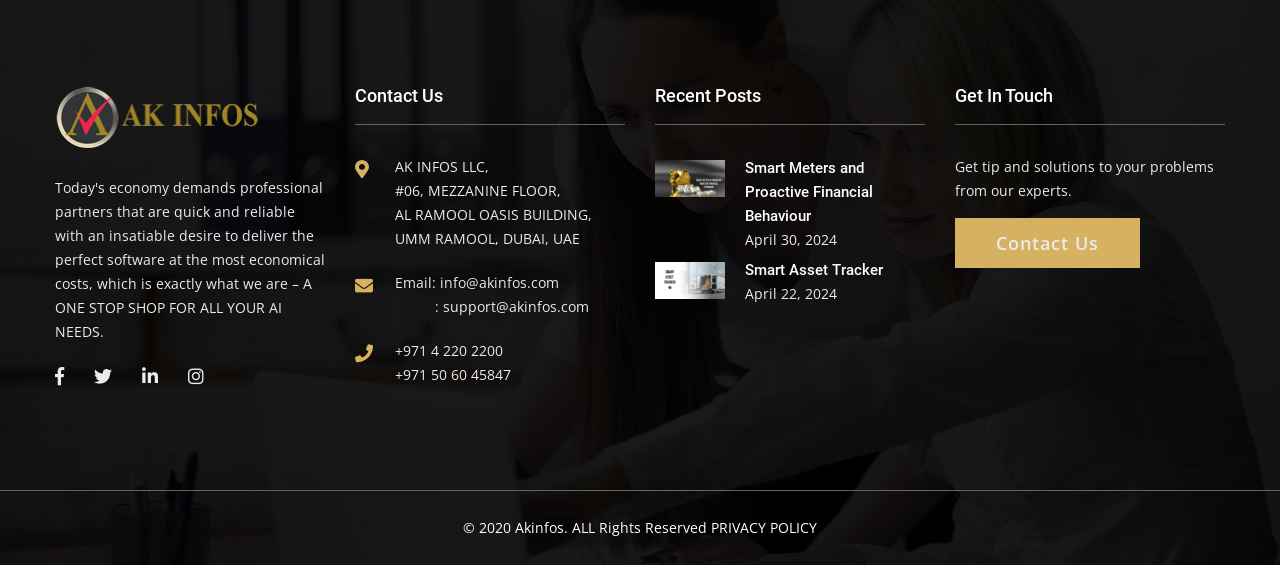Please specify the bounding box coordinates of the clickable region necessary for completing the following instruction: "Click the footer logo". The coordinates must consist of four float numbers between 0 and 1, i.e., [left, top, right, bottom].

[0.043, 0.154, 0.202, 0.262]